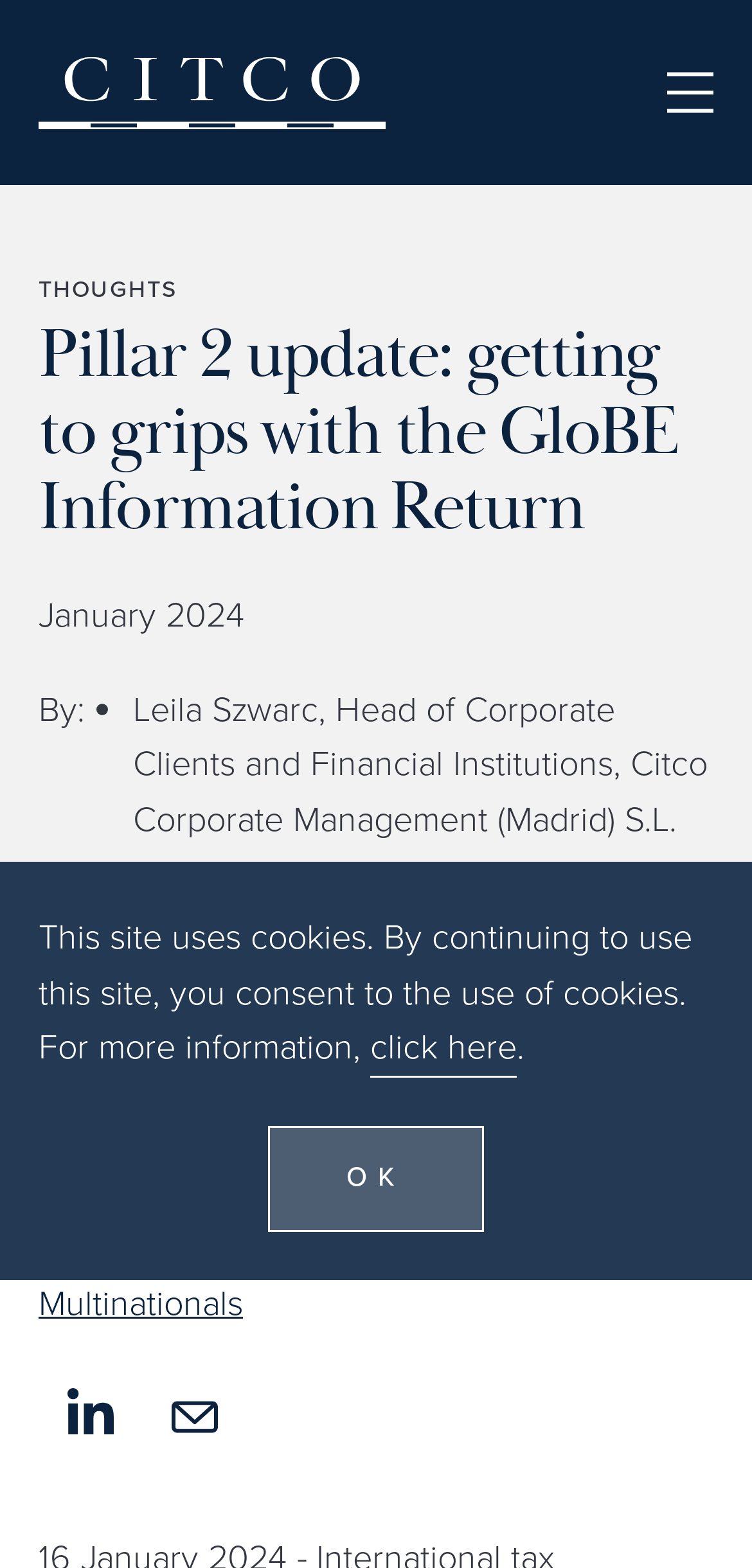Please extract the primary headline from the webpage.

Pillar 2 update: getting to grips with the GloBE Information Return